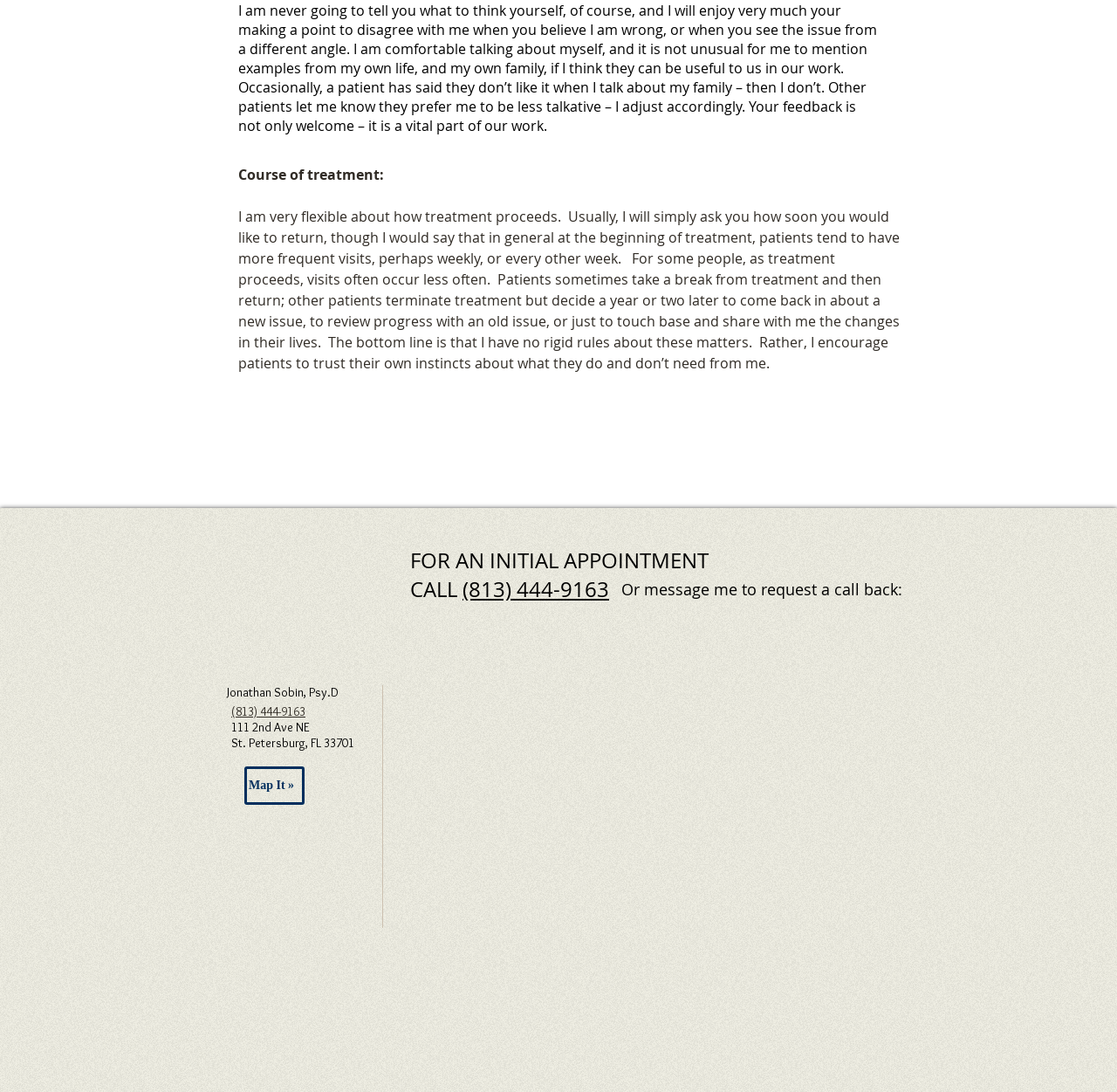Extract the bounding box coordinates for the UI element described by the text: "Map It »". The coordinates should be in the form of [left, top, right, bottom] with values between 0 and 1.

[0.219, 0.702, 0.273, 0.737]